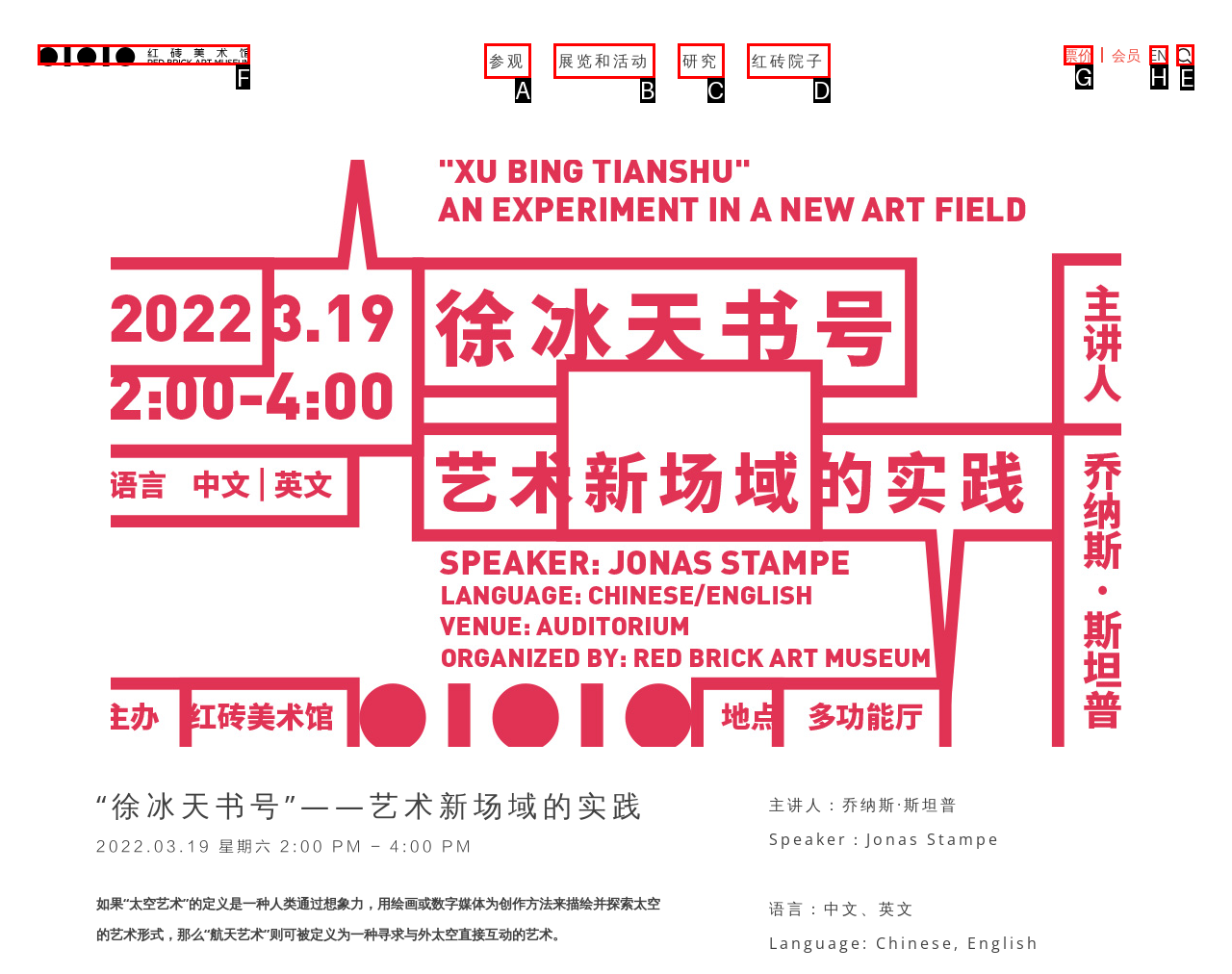For the task: Click the 'Red Brick Art Museum' link, identify the HTML element to click.
Provide the letter corresponding to the right choice from the given options.

F